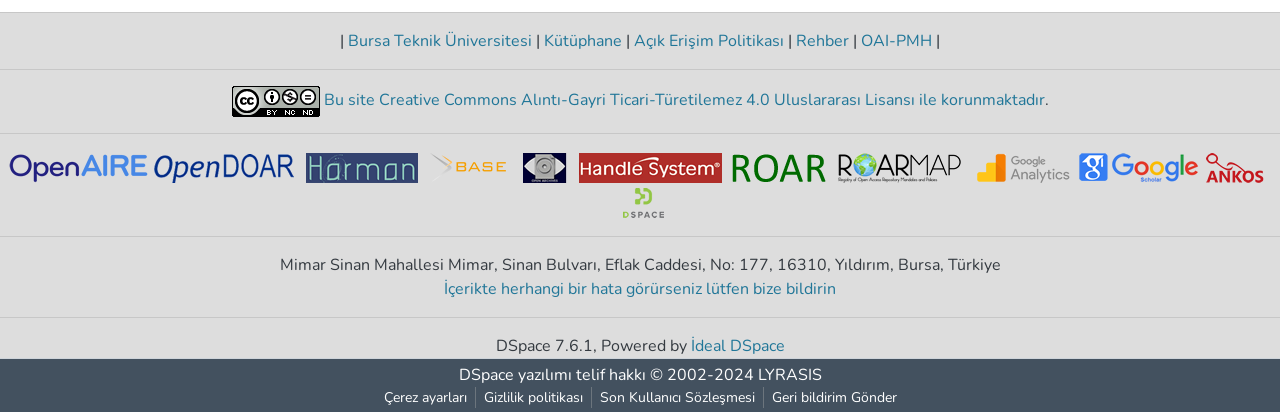Could you determine the bounding box coordinates of the clickable element to complete the instruction: "Go to page 2"? Provide the coordinates as four float numbers between 0 and 1, i.e., [left, top, right, bottom].

None